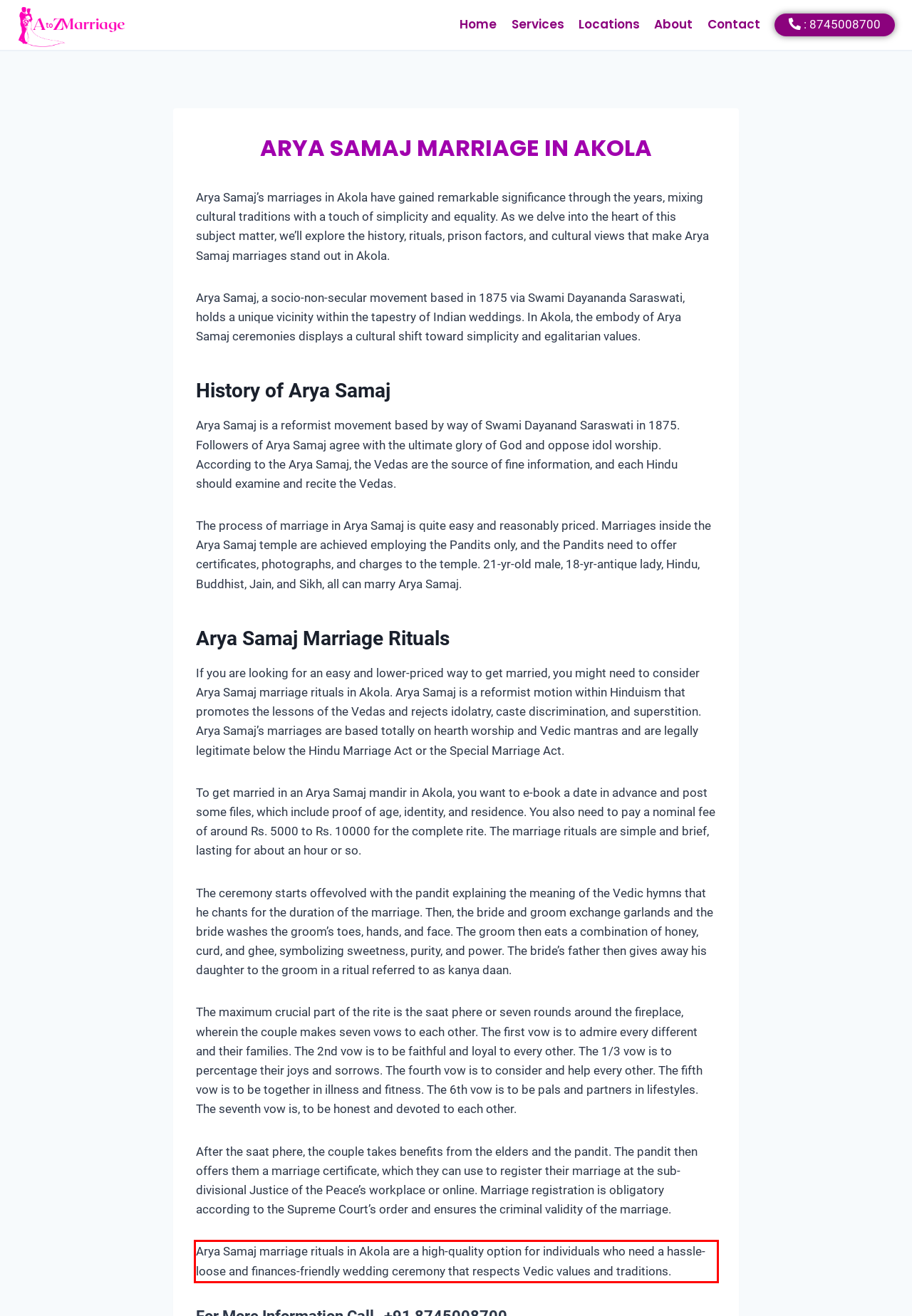Please extract the text content from the UI element enclosed by the red rectangle in the screenshot.

Arya Samaj marriage rituals in Akola are a high-quality option for individuals who need a hassle-loose and finances-friendly wedding ceremony that respects Vedic values and traditions.